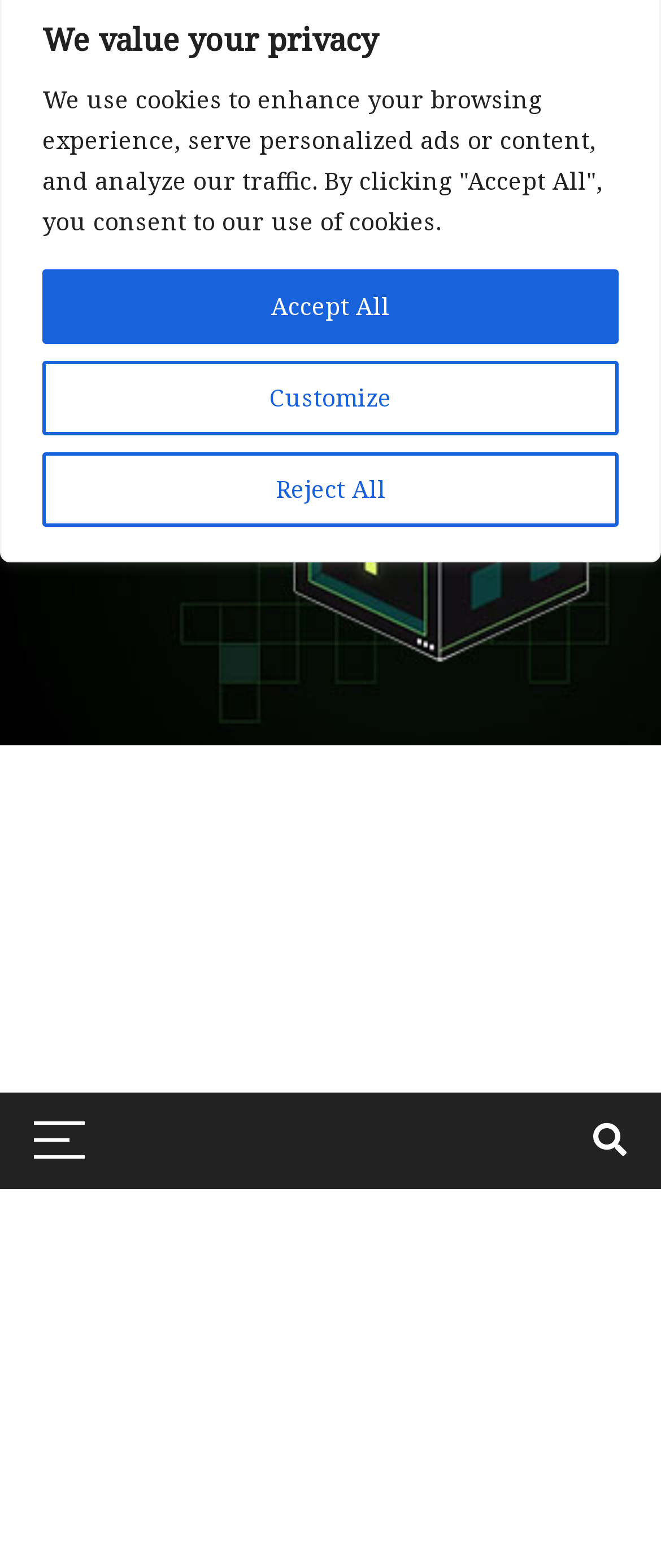Using the provided description: "Health Tips", find the bounding box coordinates of the corresponding UI element. The output should be four float numbers between 0 and 1, in the format [left, top, right, bottom].

[0.108, 0.901, 0.892, 0.971]